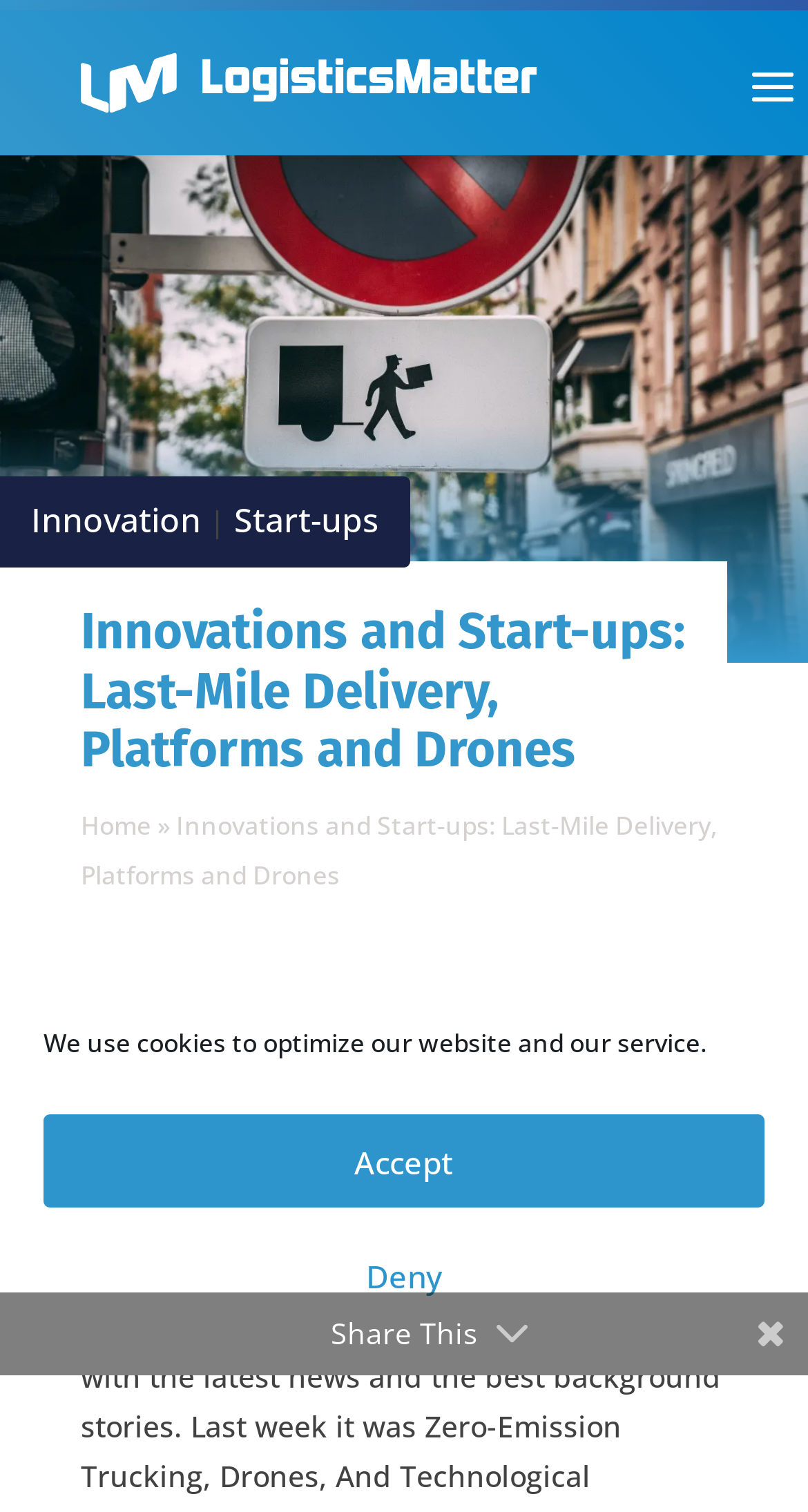Refer to the image and offer a detailed explanation in response to the question: What is the purpose of the dialog box?

I found the dialog box by examining the dialog element located at [0.0, 0.629, 1.0, 0.91] and its child elements. The purpose of this dialog box is to manage cookie consent, as indicated by the static text element located at [0.054, 0.678, 0.874, 0.701] which contains the text 'We use cookies to optimize our website and our service'.